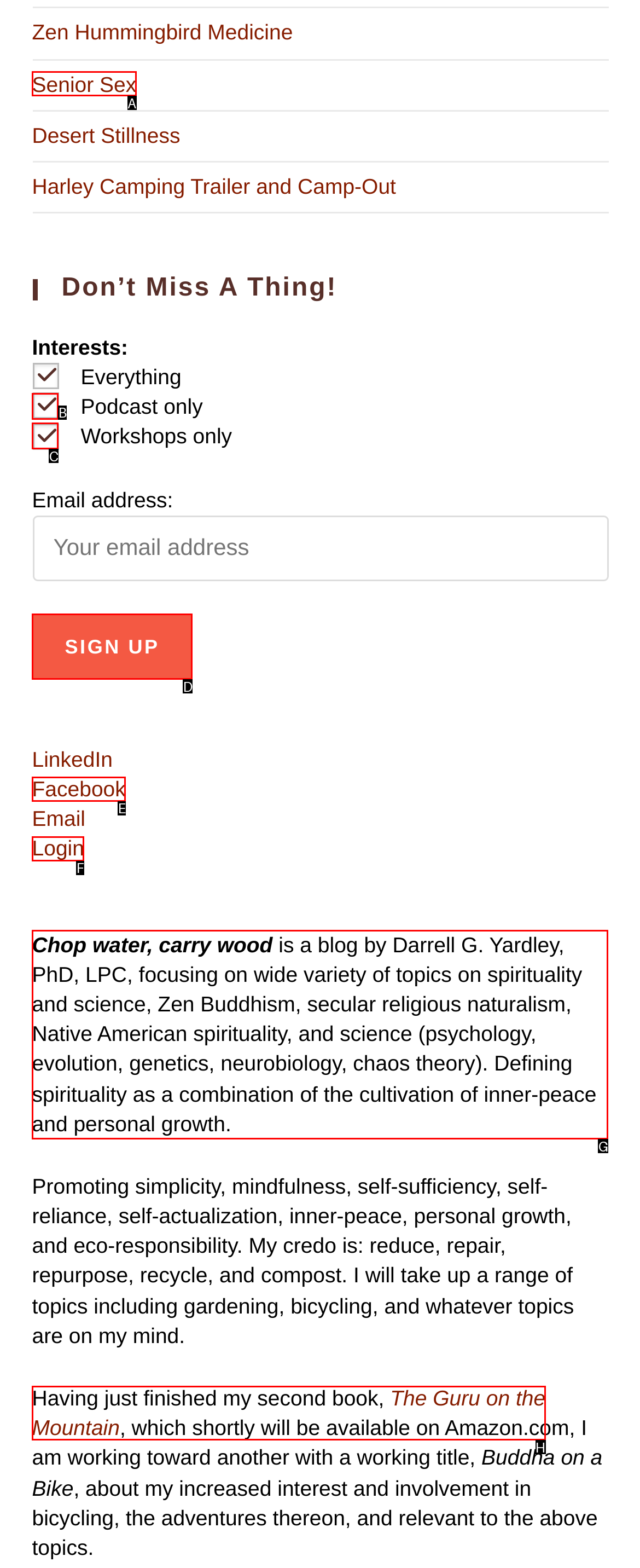Given the description: Facebook, identify the HTML element that corresponds to it. Respond with the letter of the correct option.

E